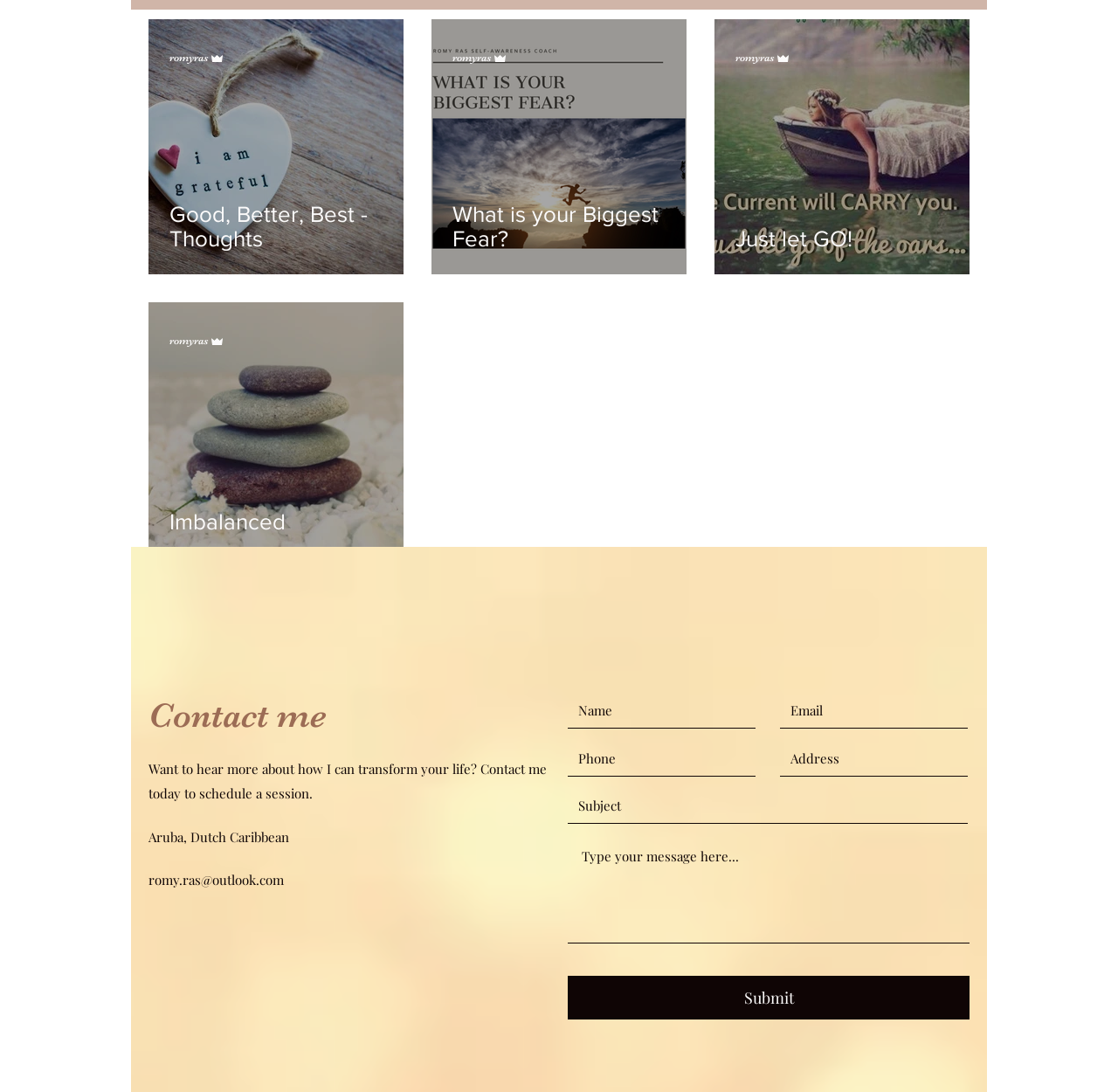Please provide a short answer using a single word or phrase for the question:
What is the location of the person or organization?

Aruba, Dutch Caribbean